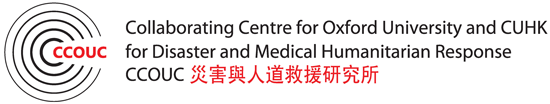Provide a thorough description of the image.

The image features the logo of the Collaborating Centre for Oxford University and CUHK for Disaster and Medical Humanitarian Response, known as CCOUC. The logo prominently displays the acronym "CCOUC" in red, situated above concentric circles, symbolizing connection and collaboration. Below the acronym, the full name of the center is presented in both English and Chinese (灾害與人道援助研究所), highlighting its mission to address disaster response and medical humanitarian efforts. This visual identity reflects the center's commitment to international cooperation in tackling challenges related to disasters and public health emergencies.